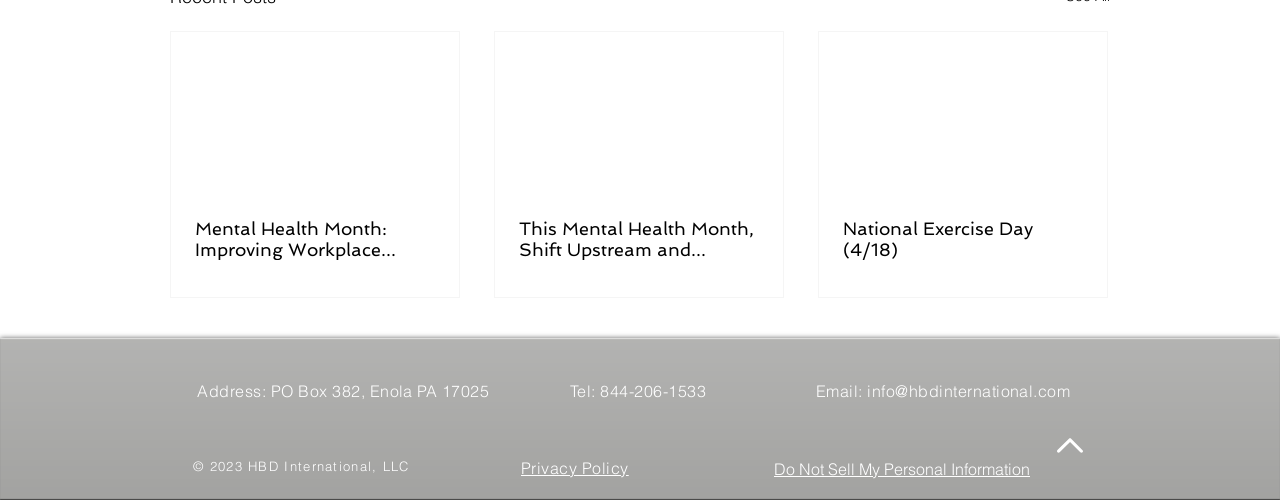Identify the bounding box coordinates of the area that should be clicked in order to complete the given instruction: "View the privacy policy". The bounding box coordinates should be four float numbers between 0 and 1, i.e., [left, top, right, bottom].

[0.407, 0.916, 0.491, 0.956]